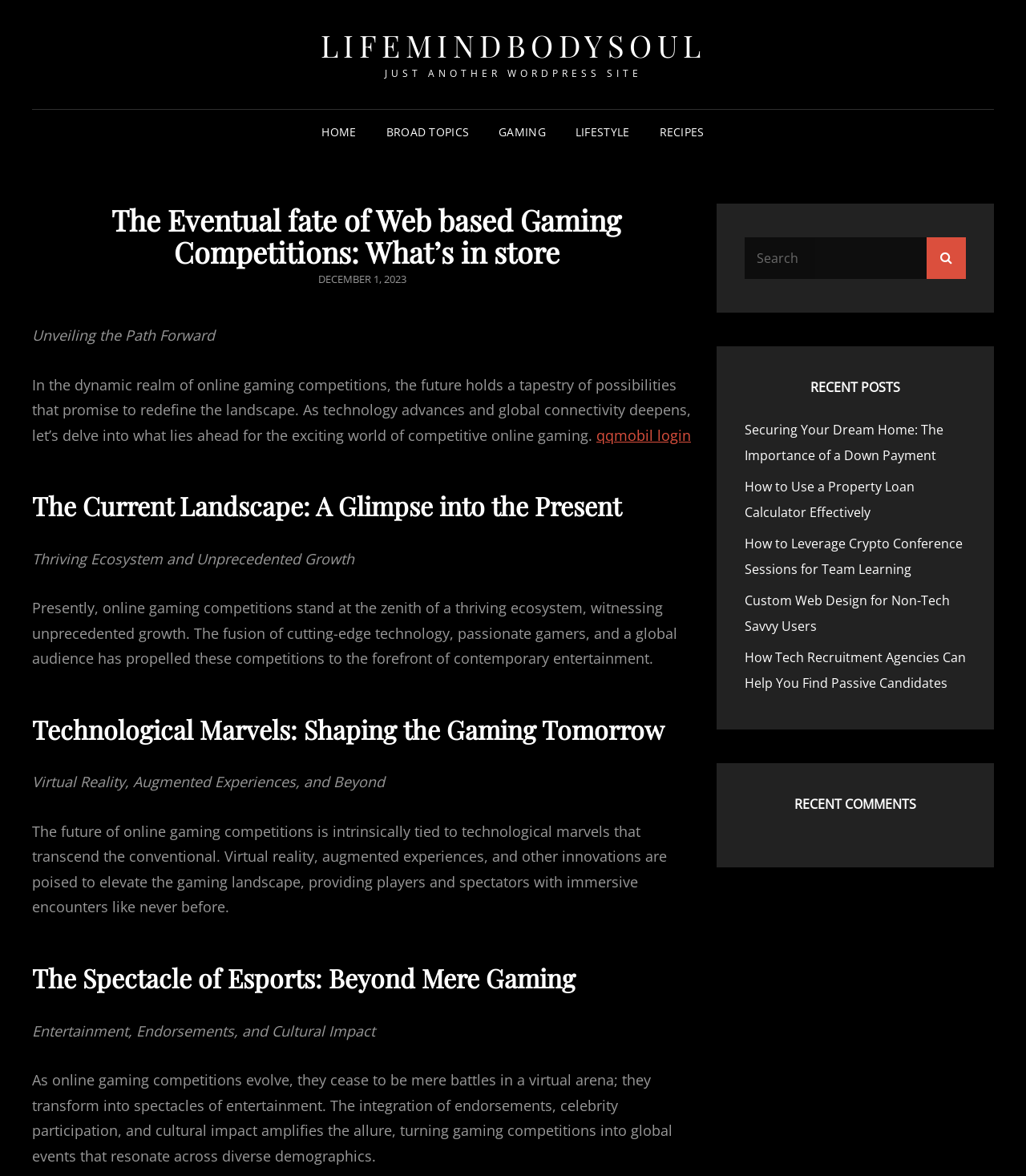Find the bounding box coordinates of the clickable area required to complete the following action: "Read the 'GAMING' article".

[0.474, 0.093, 0.544, 0.131]